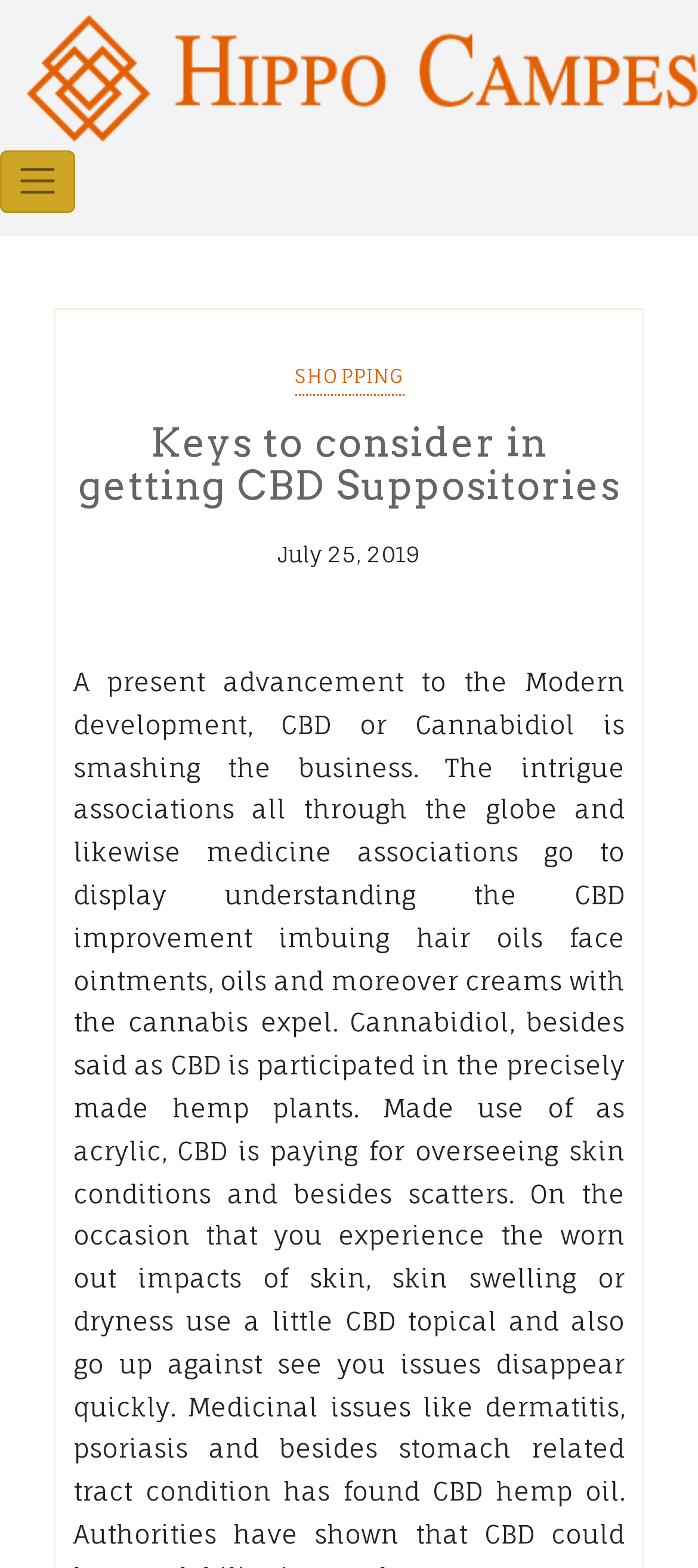Is the webpage related to a company or organization?
Examine the image and give a concise answer in one word or a short phrase.

Yes